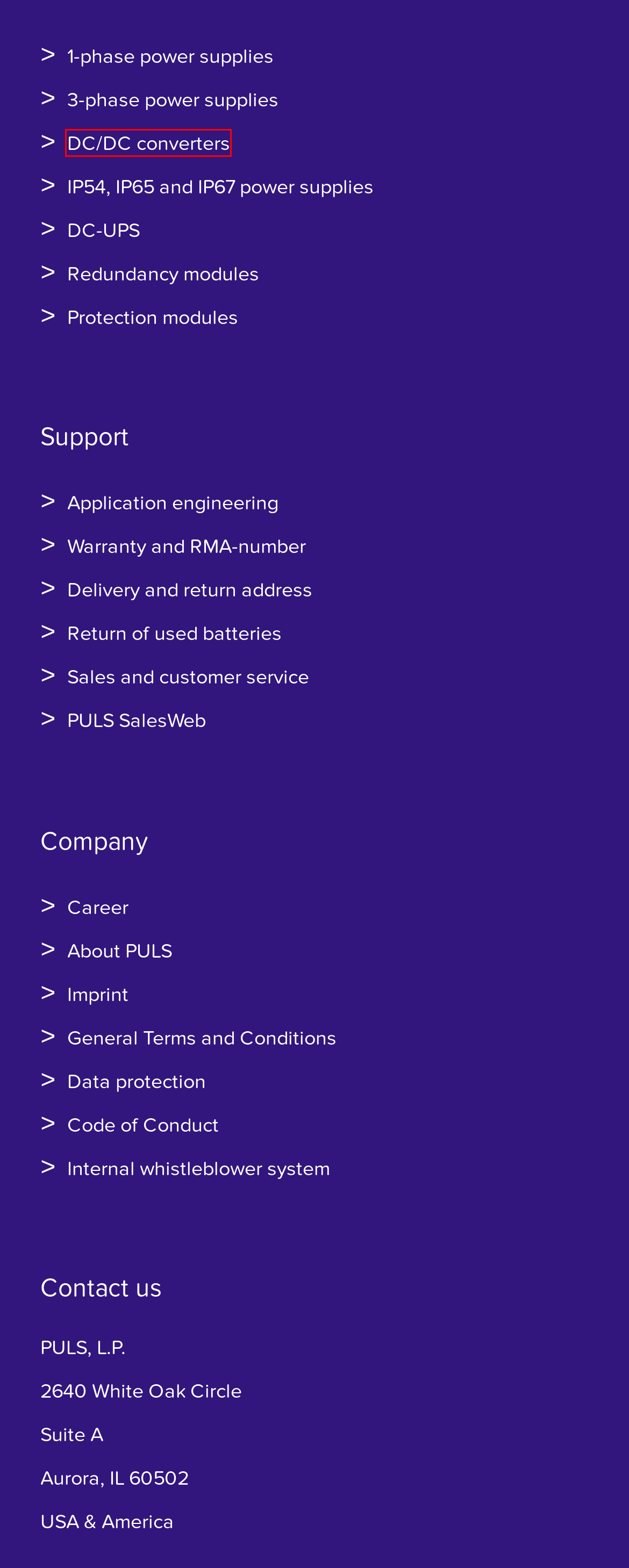You are provided with a screenshot of a webpage containing a red rectangle bounding box. Identify the webpage description that best matches the new webpage after the element in the bounding box is clicked. Here are the potential descriptions:
A. Application engineering | PULS
B. Career | PULS
C. Internal whistleblower system | PULS
D. General Terms and Conditions | PULS
E. DC/DC converters 12V, 24V and 48V
F. IP54, IP65 and IP67 field power supplies
G. Sales and customer service | PULS
H. Delivery and return address | PULS

E